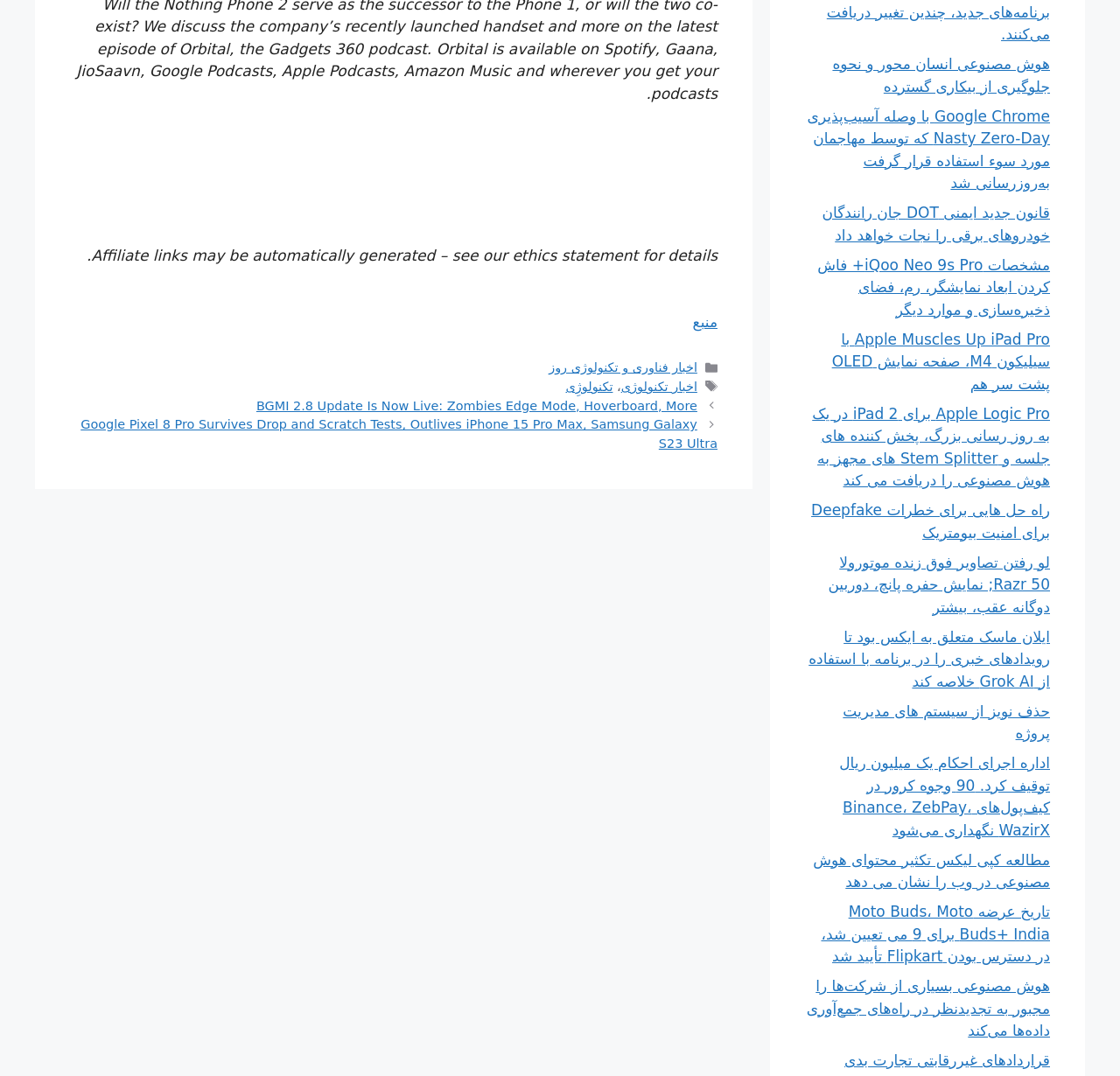How many links are there in the navigation section?
Please answer the question with a detailed response using the information from the screenshot.

I counted the number of links in the navigation section and found that there are two links: 'BGMI 2.8 Update Is Now Live: Zombies Edge Mode, Hoverboard, More' and 'Google Pixel 8 Pro Survives Drop and Scratch Tests, Outlives iPhone 15 Pro Max, Samsung Galaxy S23 Ultra'.